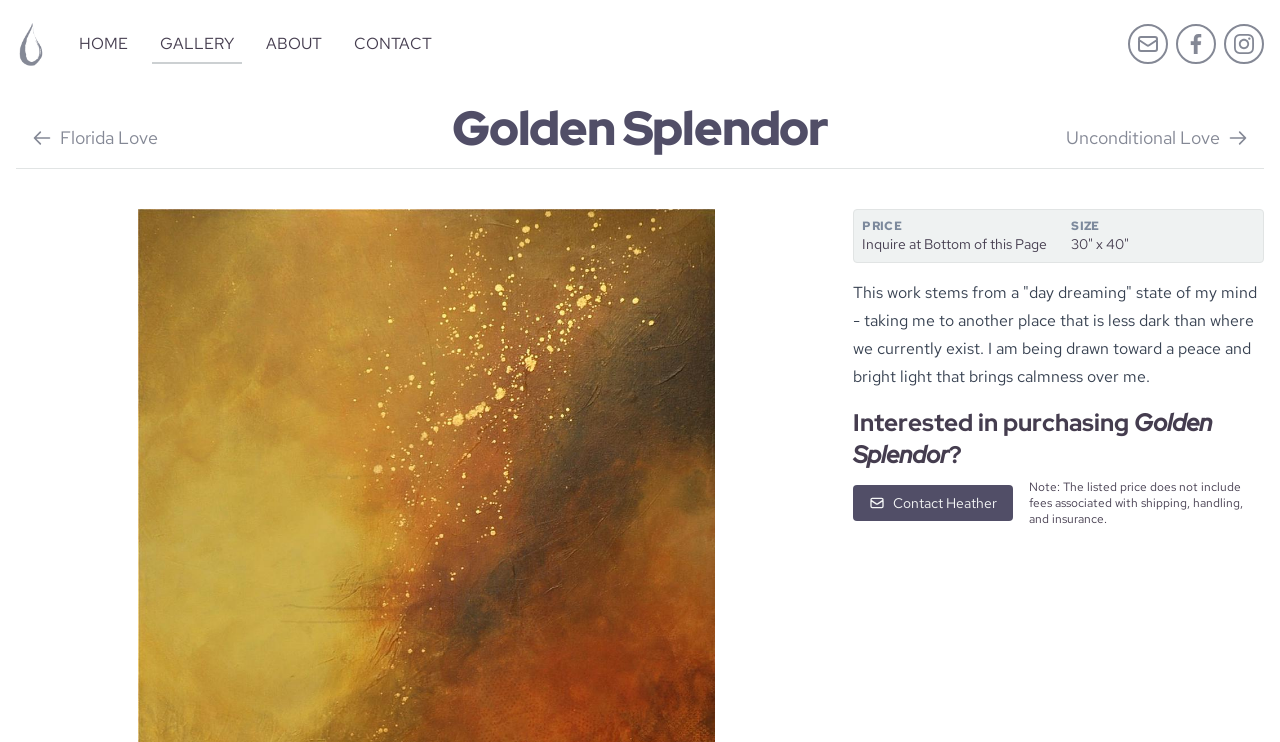Specify the bounding box coordinates of the element's area that should be clicked to execute the given instruction: "Check the phone number". The coordinates should be four float numbers between 0 and 1, i.e., [left, top, right, bottom].

None